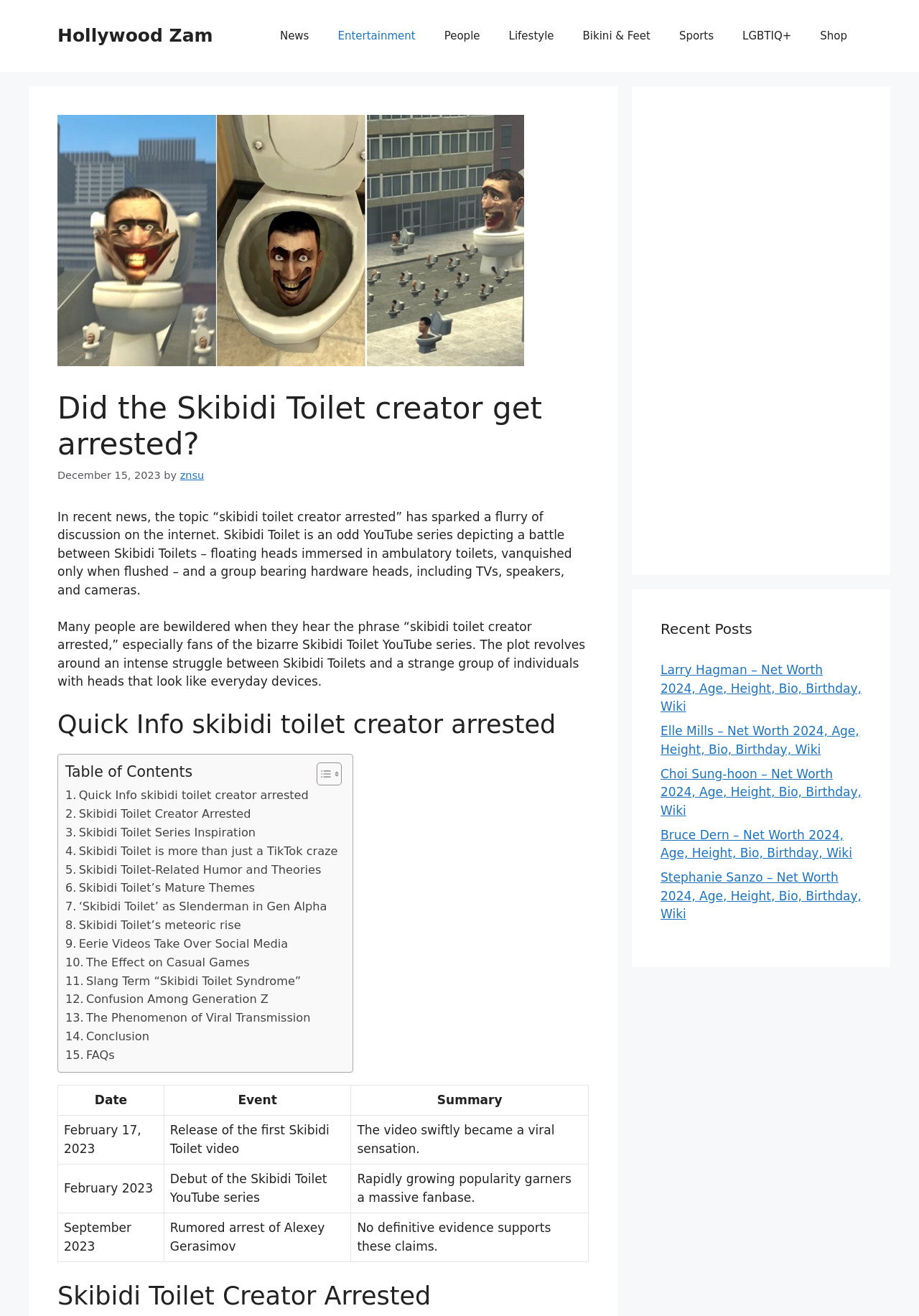Identify the bounding box coordinates of the part that should be clicked to carry out this instruction: "Read the article about Skibidi Toilet creator".

[0.062, 0.297, 0.641, 0.352]